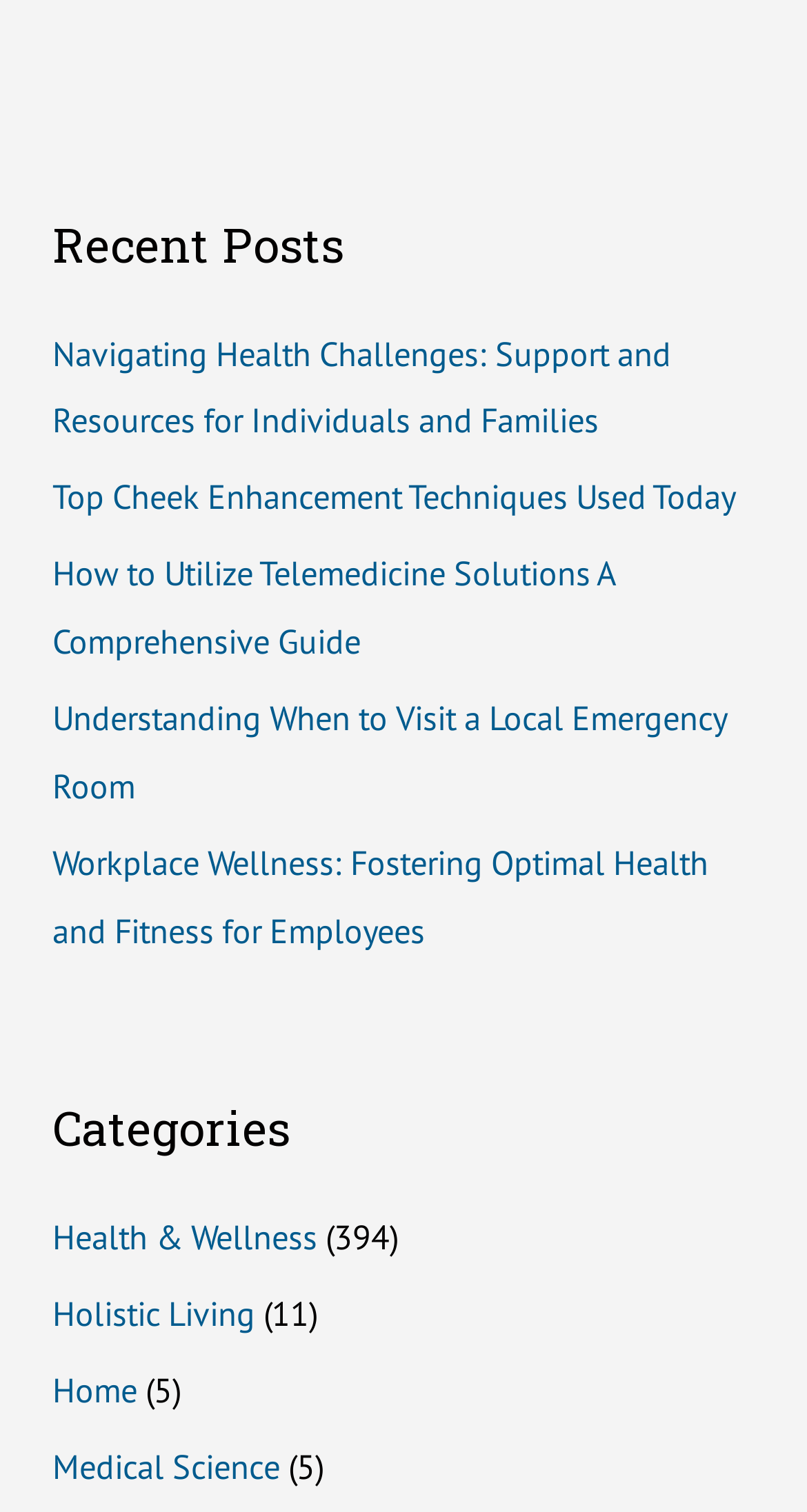Answer the following query with a single word or phrase:
What is the last link in the Recent Posts section?

Workplace Wellness